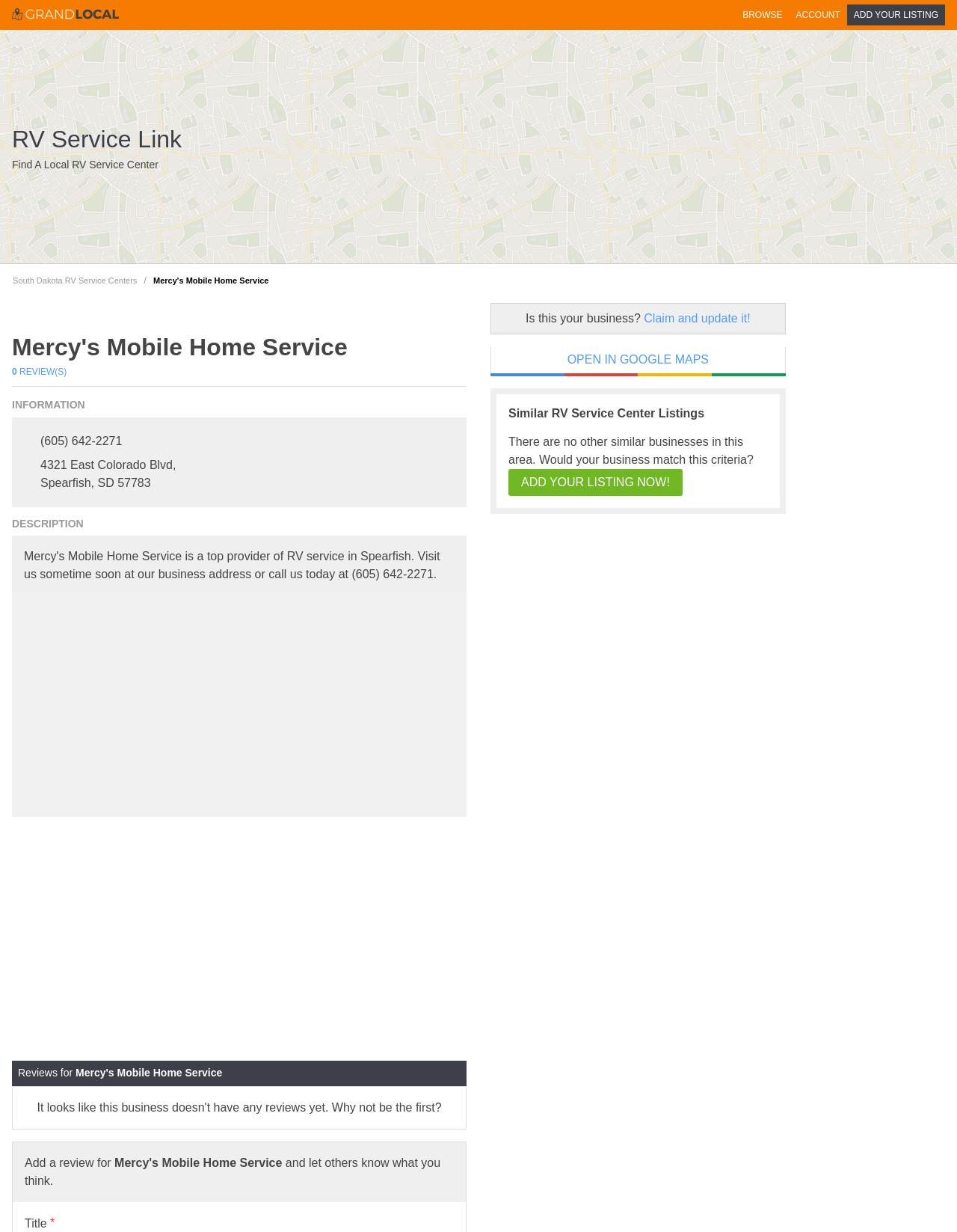Find and specify the bounding box coordinates that correspond to the clickable region for the instruction: "Claim and update your business listing".

[0.673, 0.253, 0.784, 0.264]